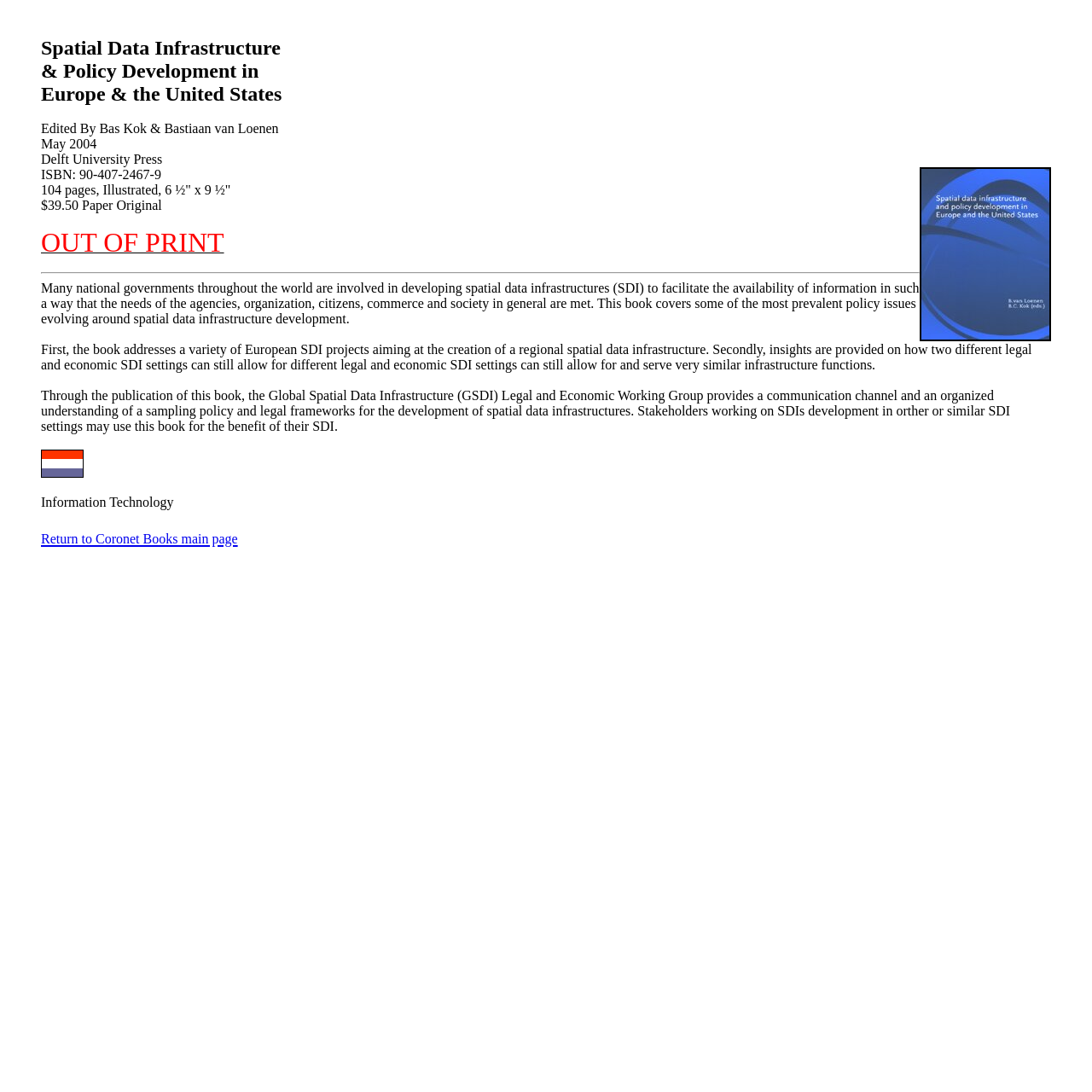What is the purpose of the book?
Using the image, respond with a single word or phrase.

Provide a communication channel